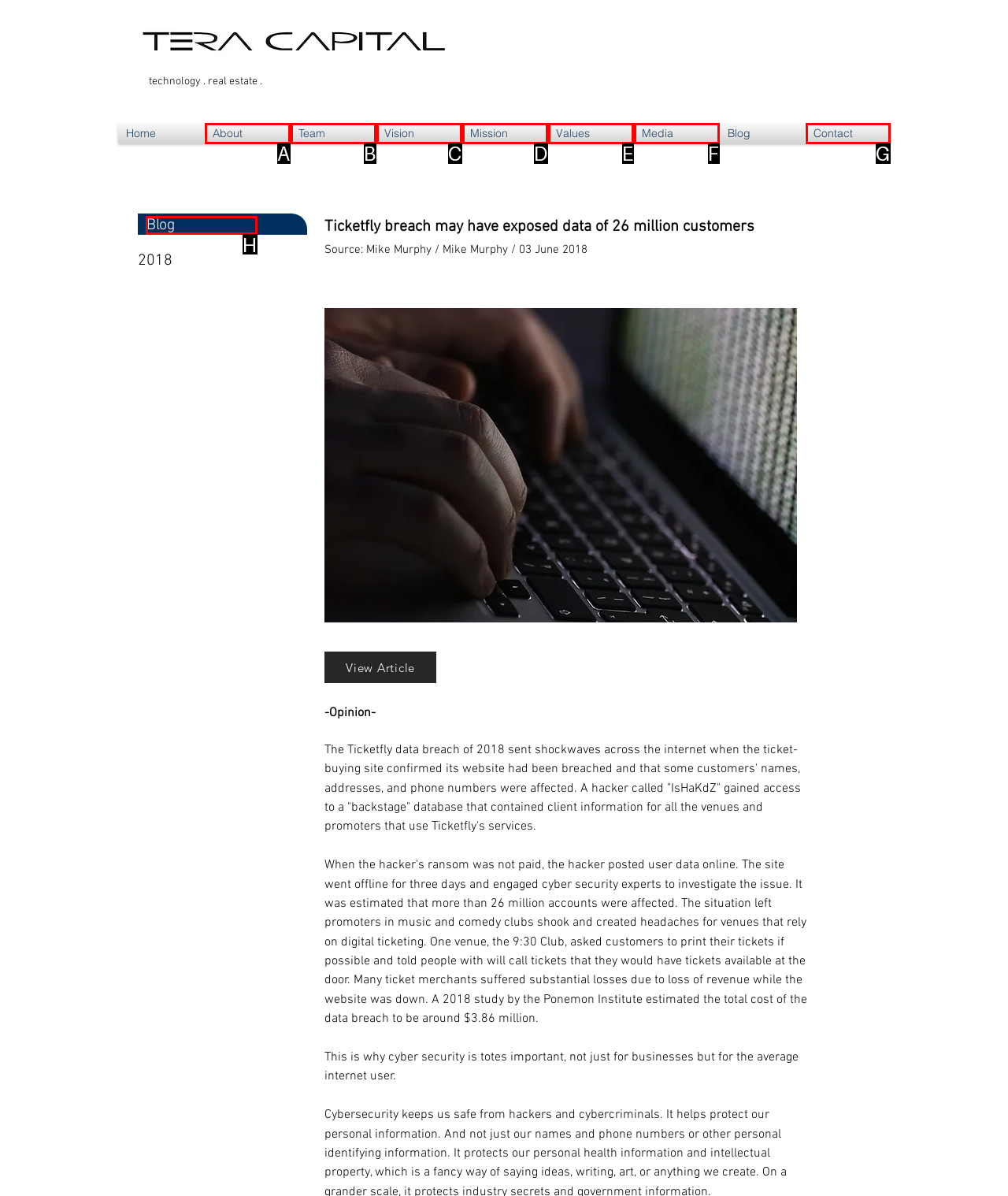Identify the correct lettered option to click in order to perform this task: View the blog page. Respond with the letter.

H